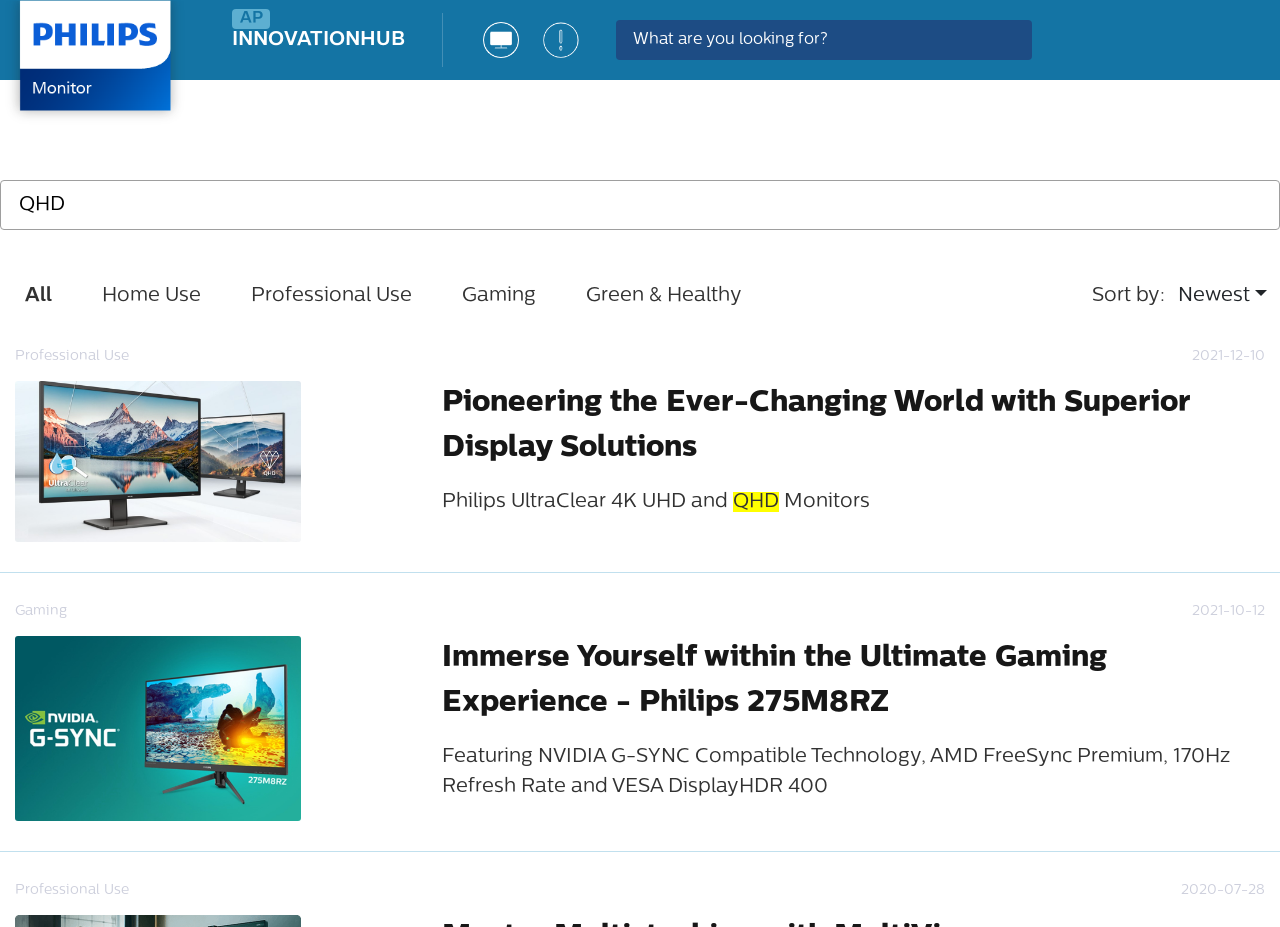Find the bounding box of the web element that fits this description: "Professional Use".

[0.177, 0.303, 0.341, 0.335]